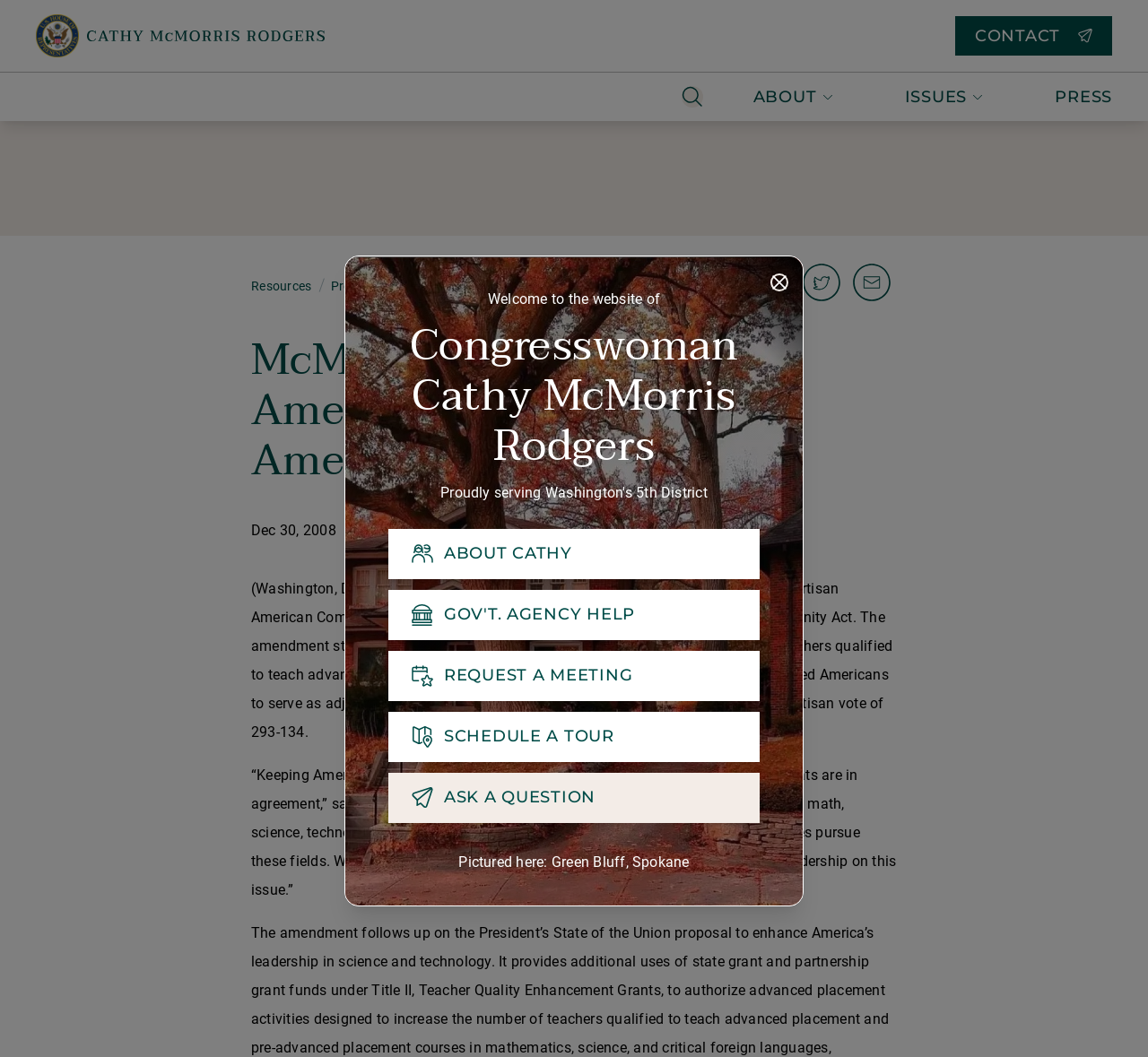Extract the bounding box coordinates of the UI element described: "aria-label="share on facebook"". Provide the coordinates in the format [left, top, right, bottom] with values ranging from 0 to 1.

[0.656, 0.25, 0.688, 0.29]